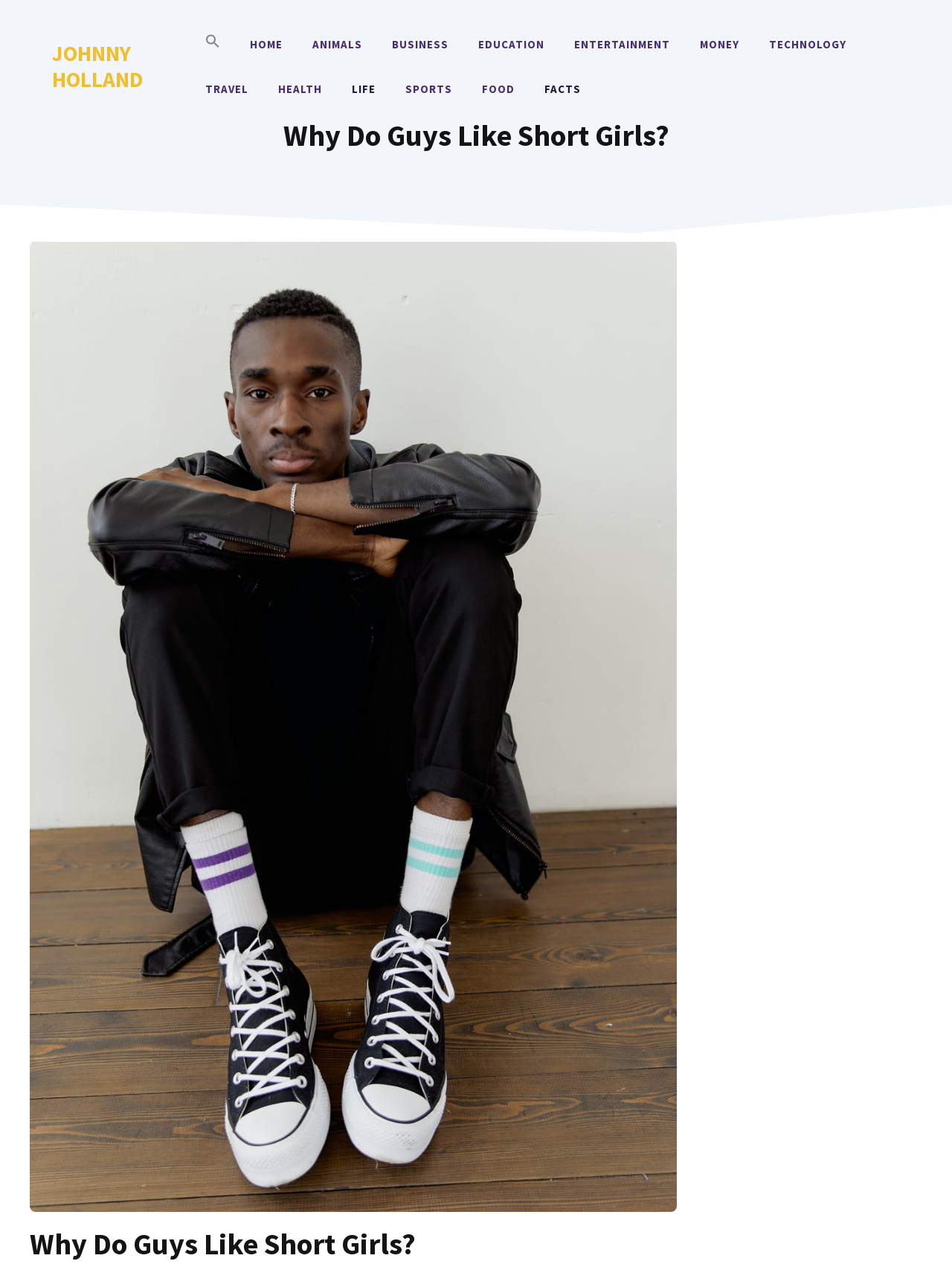Is there a search function available on the webpage?
From the details in the image, answer the question comprehensively.

A search icon link is available in the navigation menu, which suggests that a search function is available on the webpage.